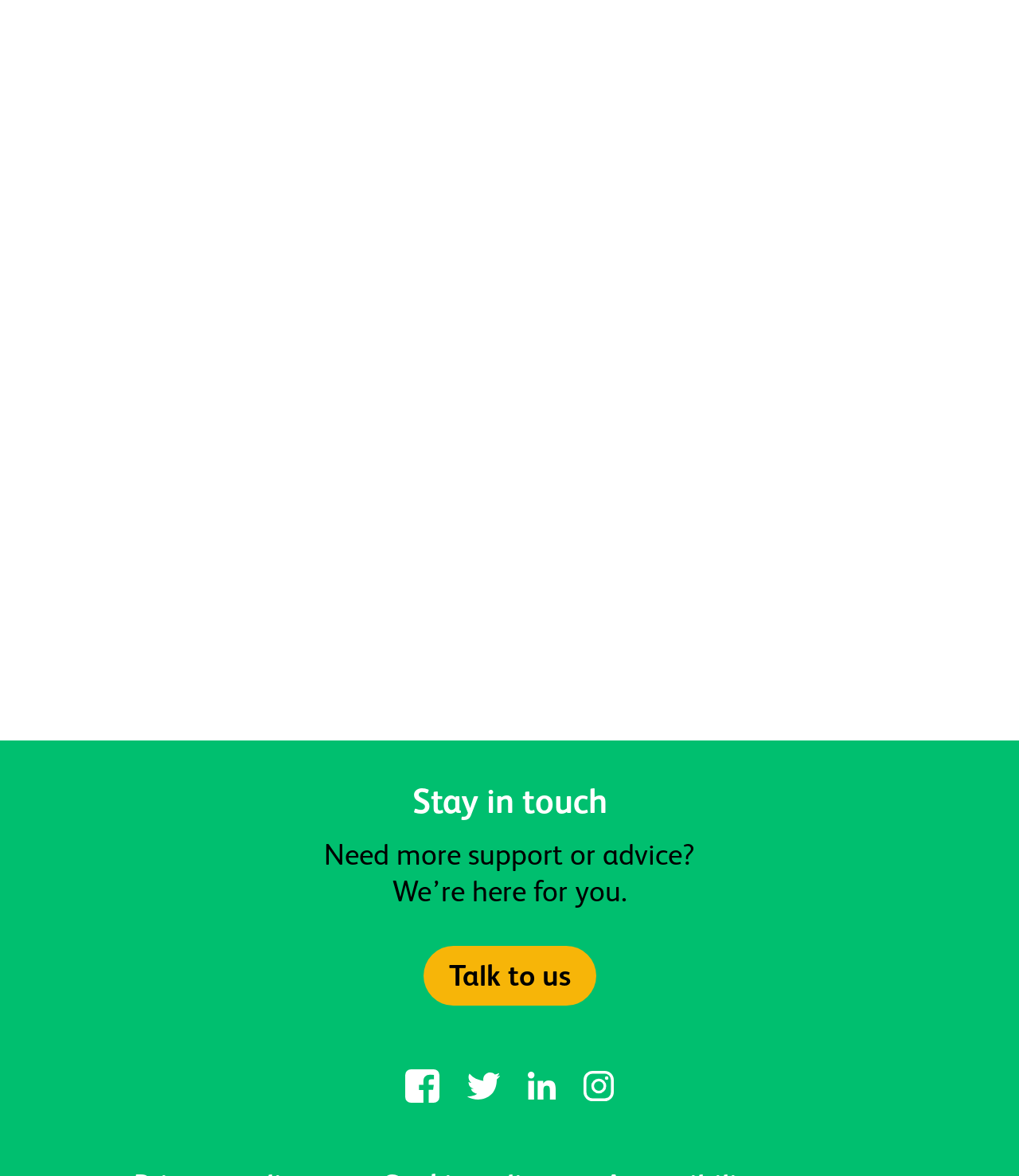Identify the bounding box coordinates of the clickable region required to complete the instruction: "Talk to us". The coordinates should be given as four float numbers within the range of 0 and 1, i.e., [left, top, right, bottom].

[0.415, 0.804, 0.585, 0.855]